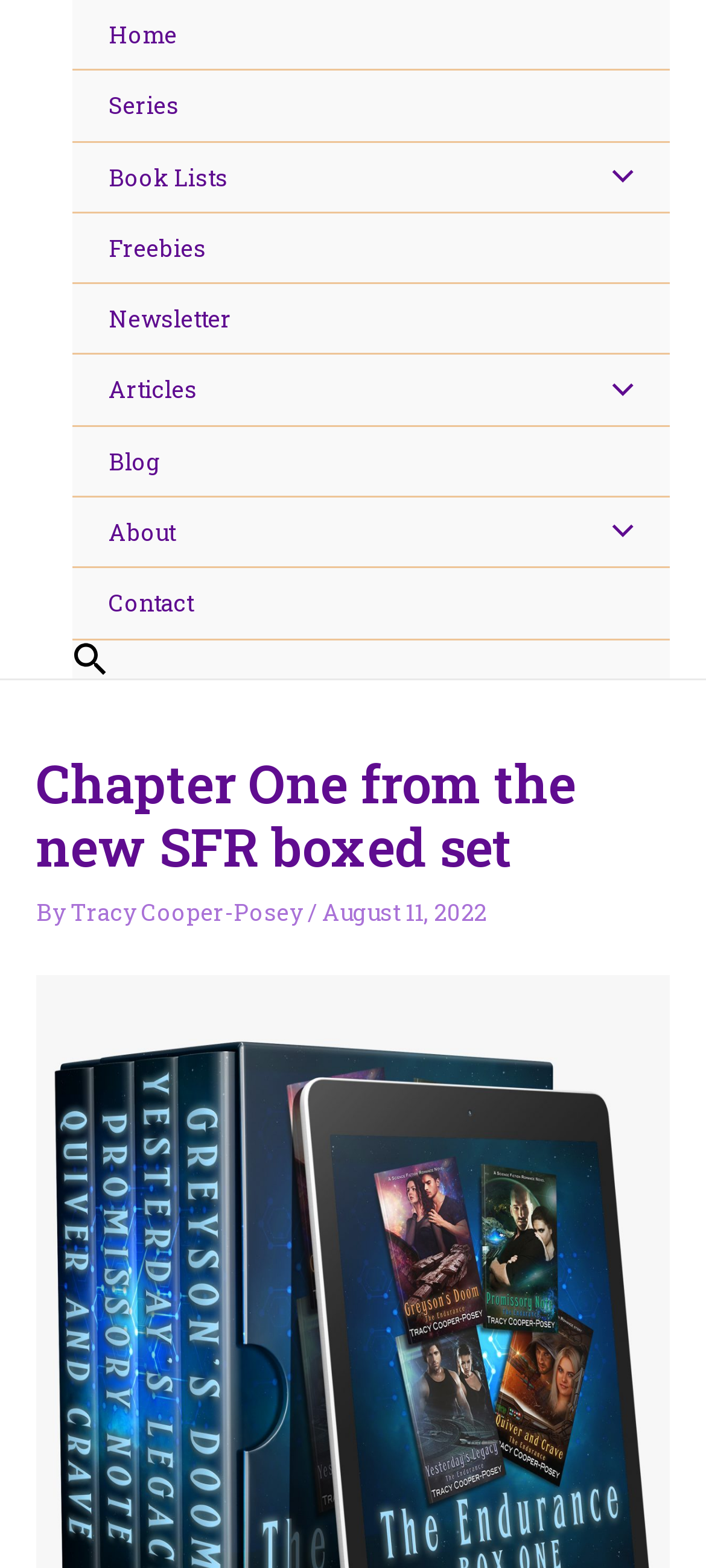What is the date of the chapter?
Please use the image to provide an in-depth answer to the question.

I found the date 'August 11, 2022' in the header section, below the chapter title and author's name.